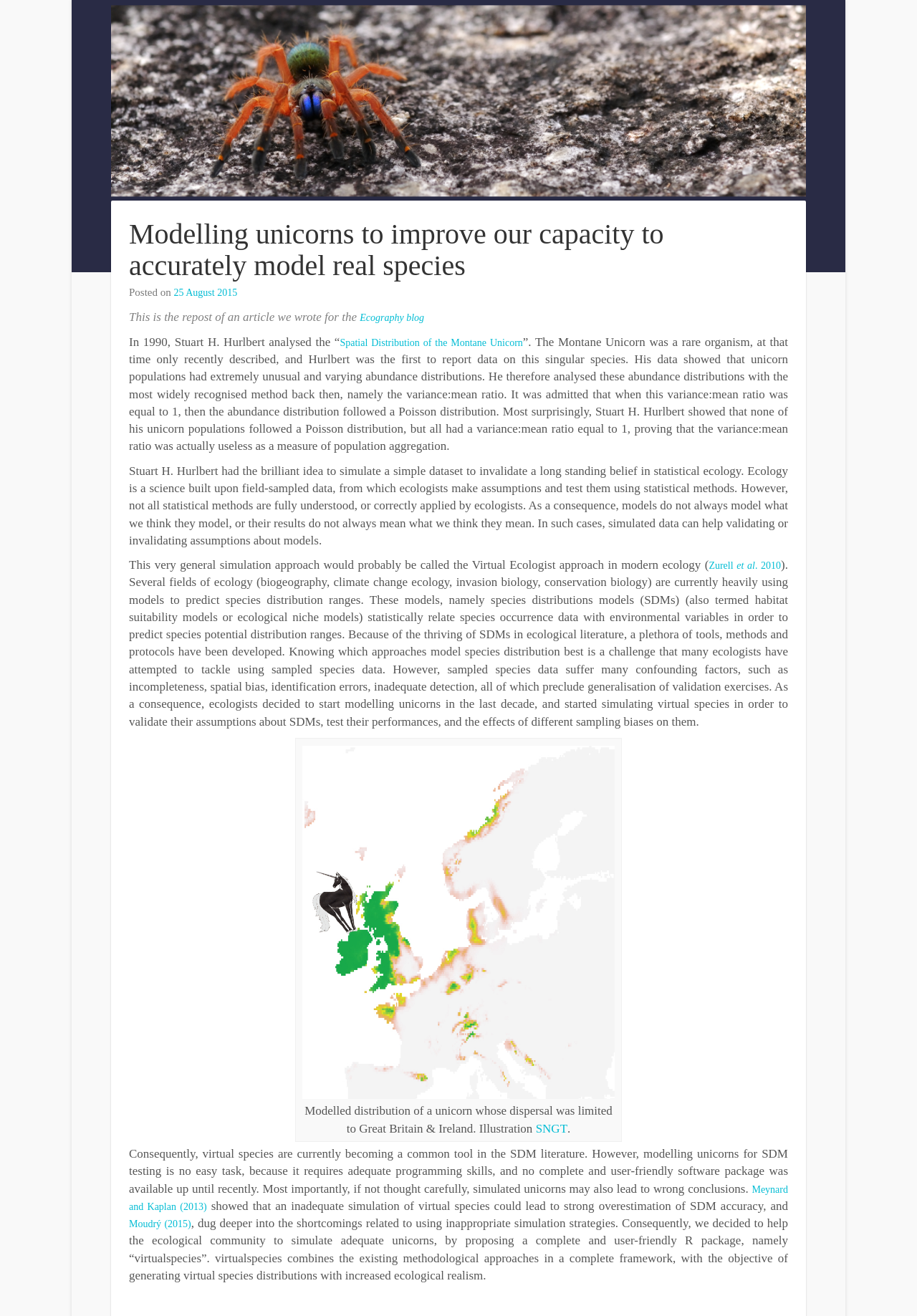Use a single word or phrase to answer the question: 
What is the research field mentioned in the webpage?

Macroecology and Biodiversity Conservation